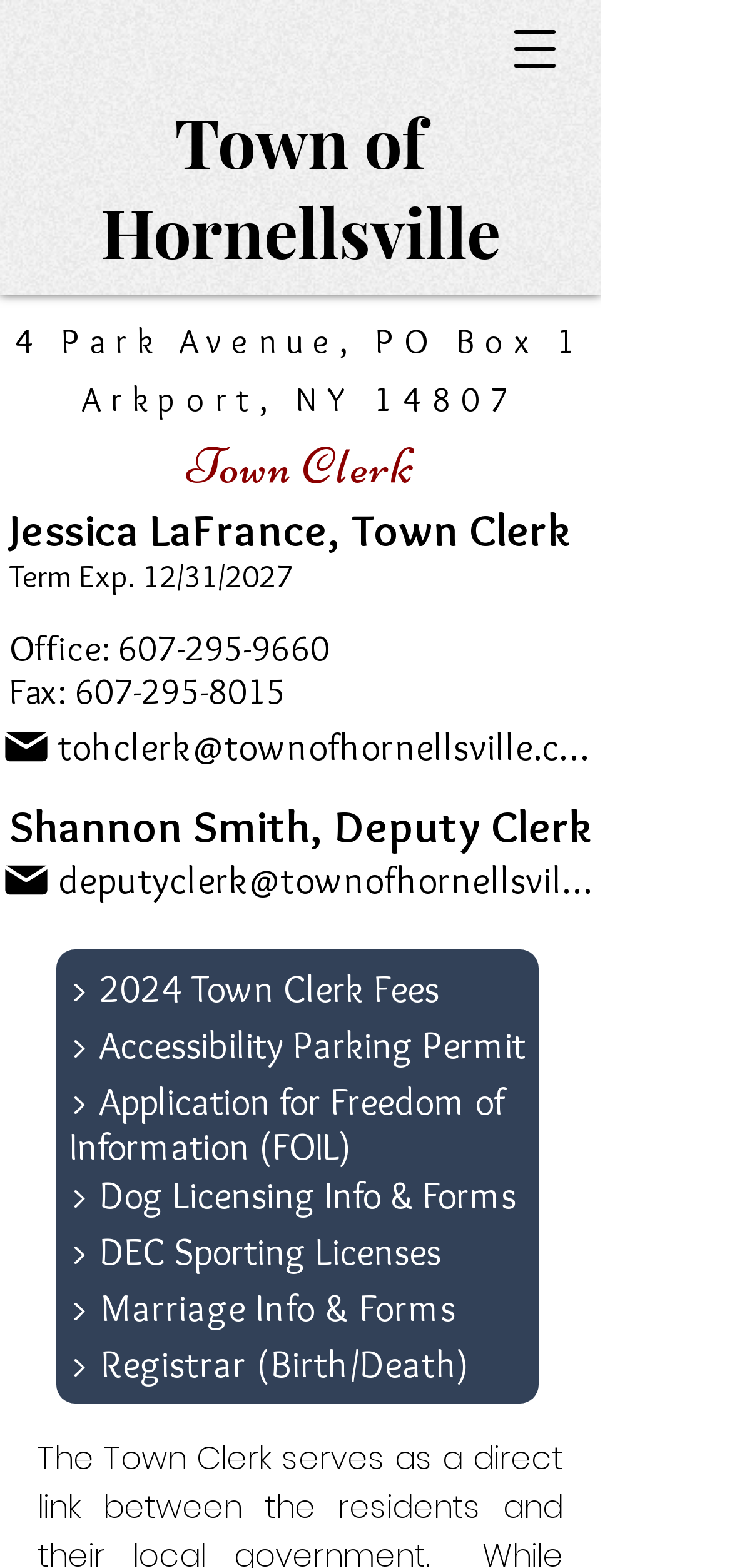Please find the bounding box coordinates of the element's region to be clicked to carry out this instruction: "View 2024 Town Clerk Fees".

[0.095, 0.616, 0.6, 0.645]